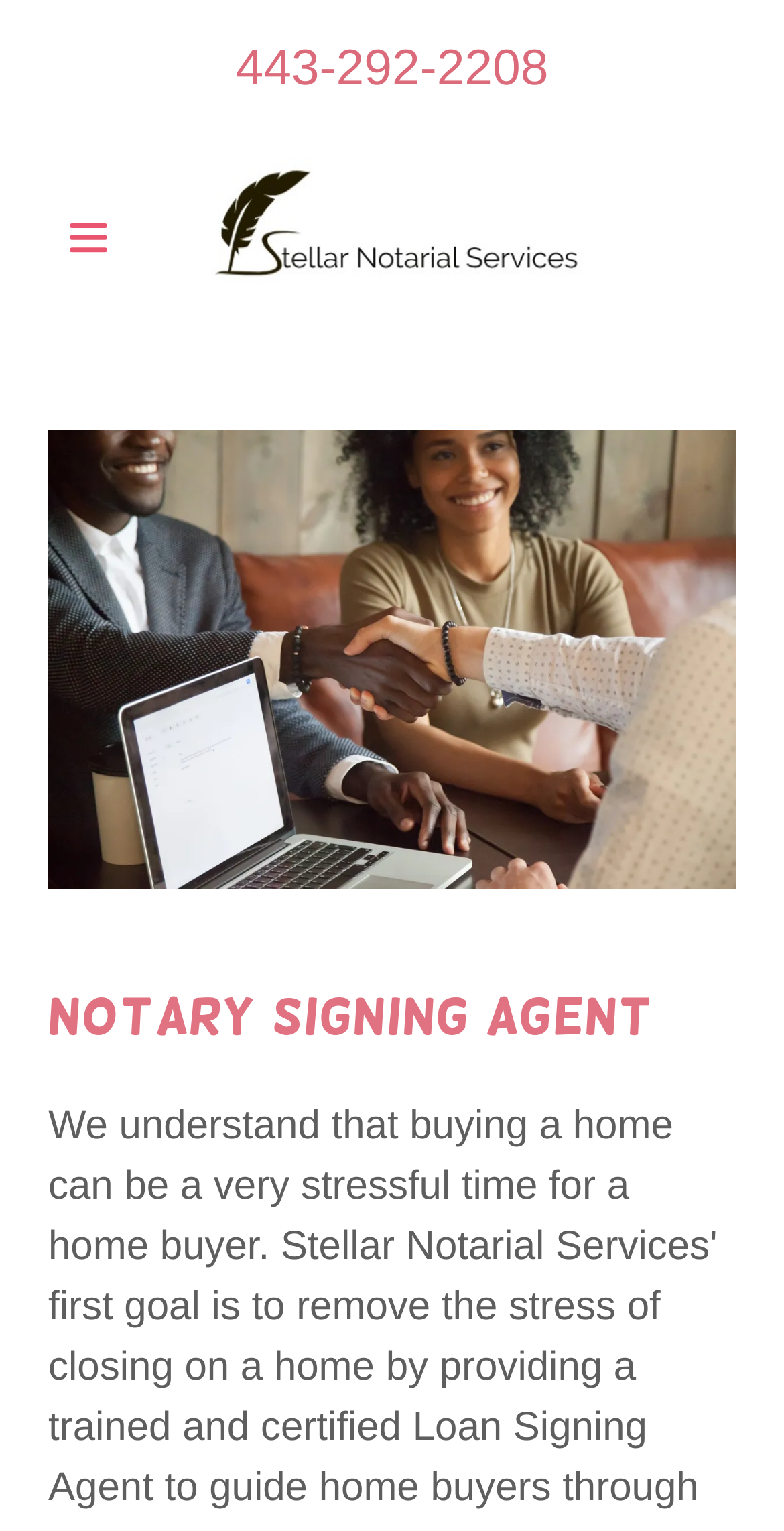Locate the UI element that matches the description aria-label="Hamburger Site Navigation Icon" in the webpage screenshot. Return the bounding box coordinates in the format (top-left x, top-left y, bottom-right x, bottom-right y), with values ranging from 0 to 1.

[0.062, 0.128, 0.193, 0.181]